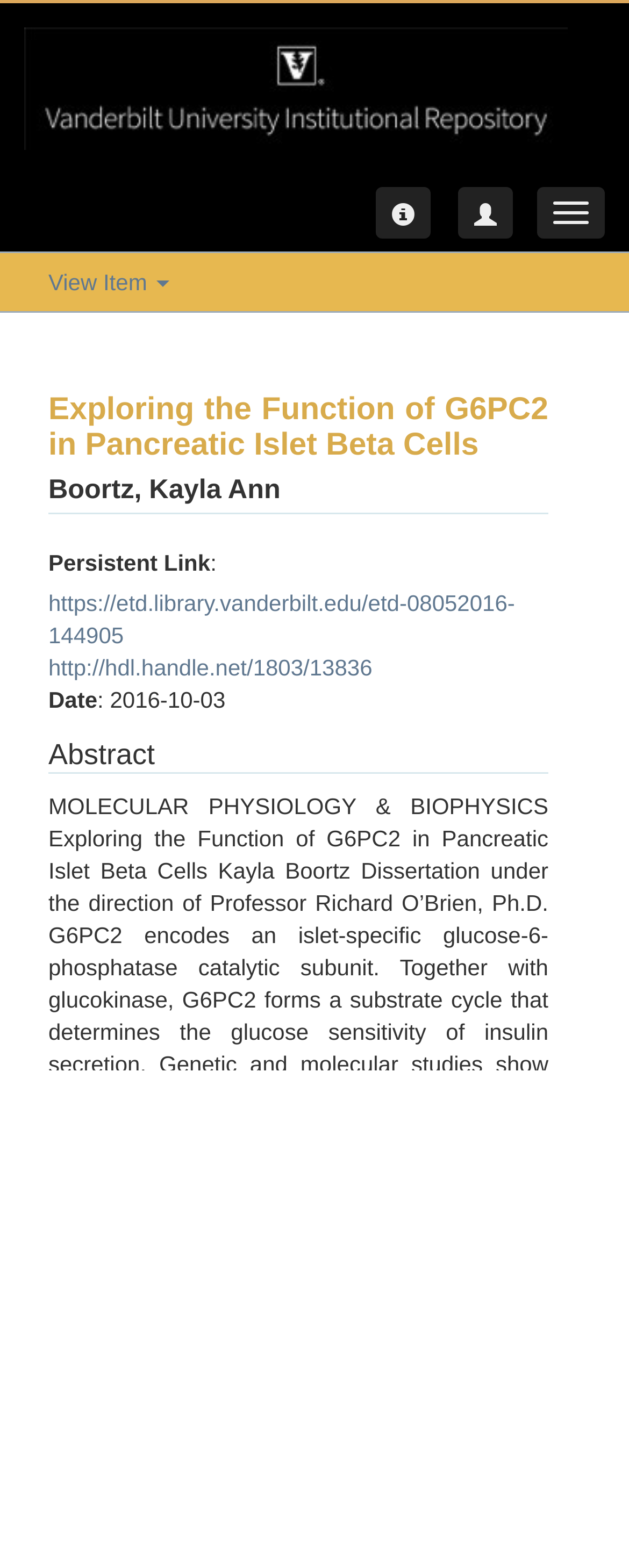What is the type of this item?
Please respond to the question with a detailed and informative answer.

I found the type of this item by looking at the heading element that says 'Abstract' which is located at [0.077, 0.472, 0.872, 0.493].